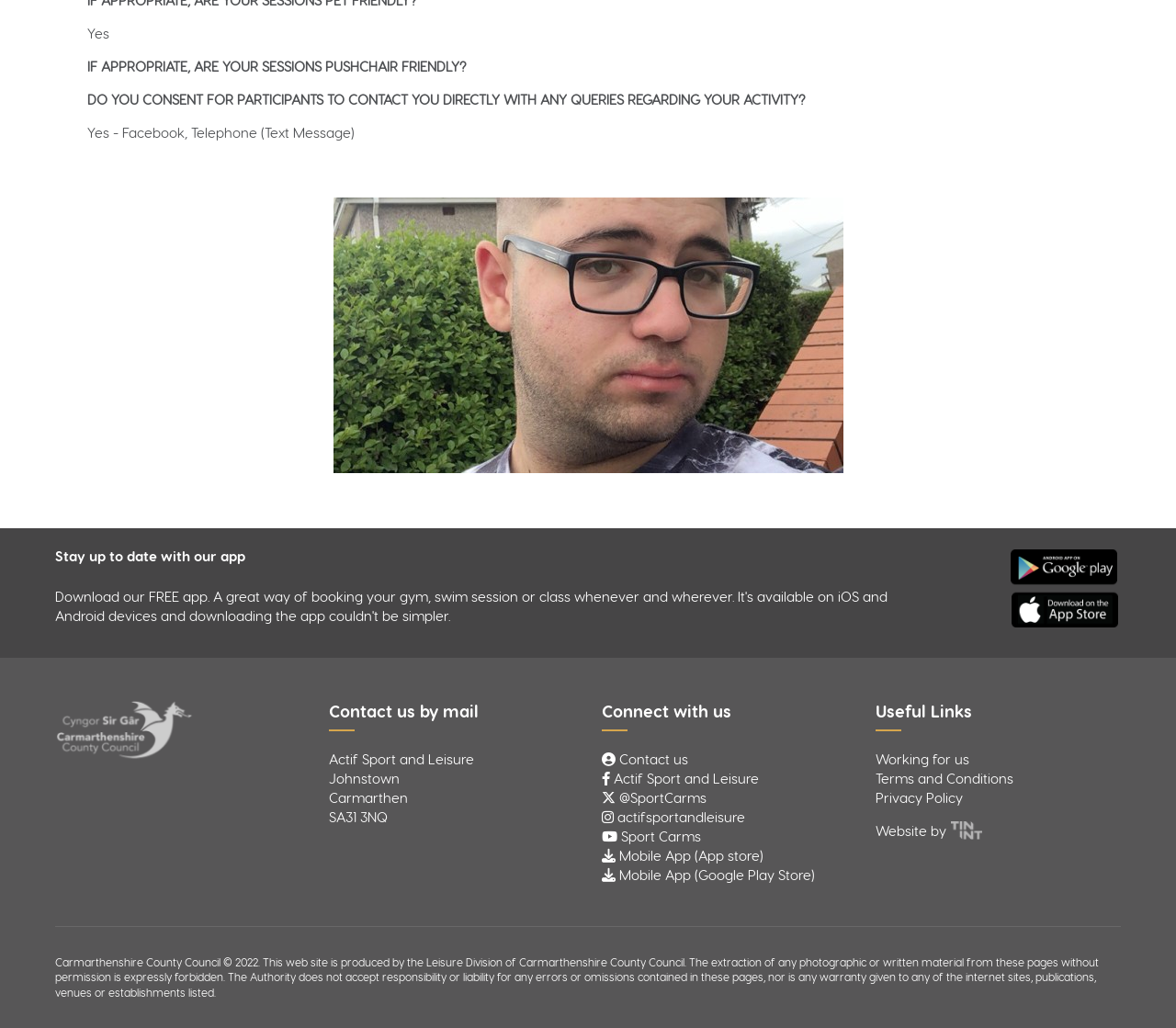Given the following UI element description: "parent_node: Website by", find the bounding box coordinates in the webpage screenshot.

[0.804, 0.799, 0.831, 0.817]